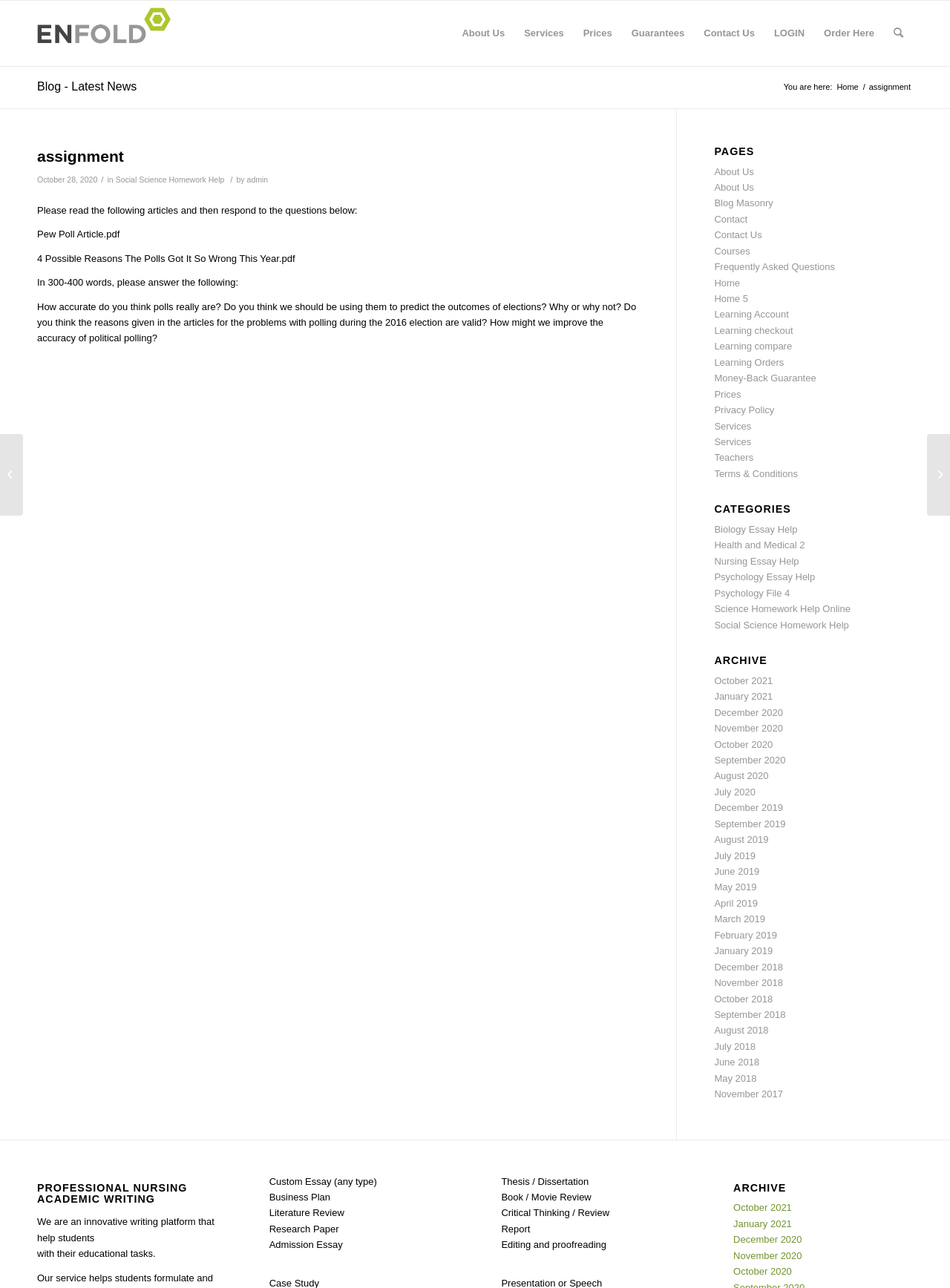How many categories are there in the 'CATEGORIES' section?
Utilize the information in the image to give a detailed answer to the question.

The 'CATEGORIES' section is located on the right-hand side of the webpage. Upon counting the categories in this section, we can see that there are 6 categories in total, namely Biology Essay Help, Health and Medical 2, Nursing Essay Help, Psychology Essay Help, Psychology File 4, and Science Homework Help Online.